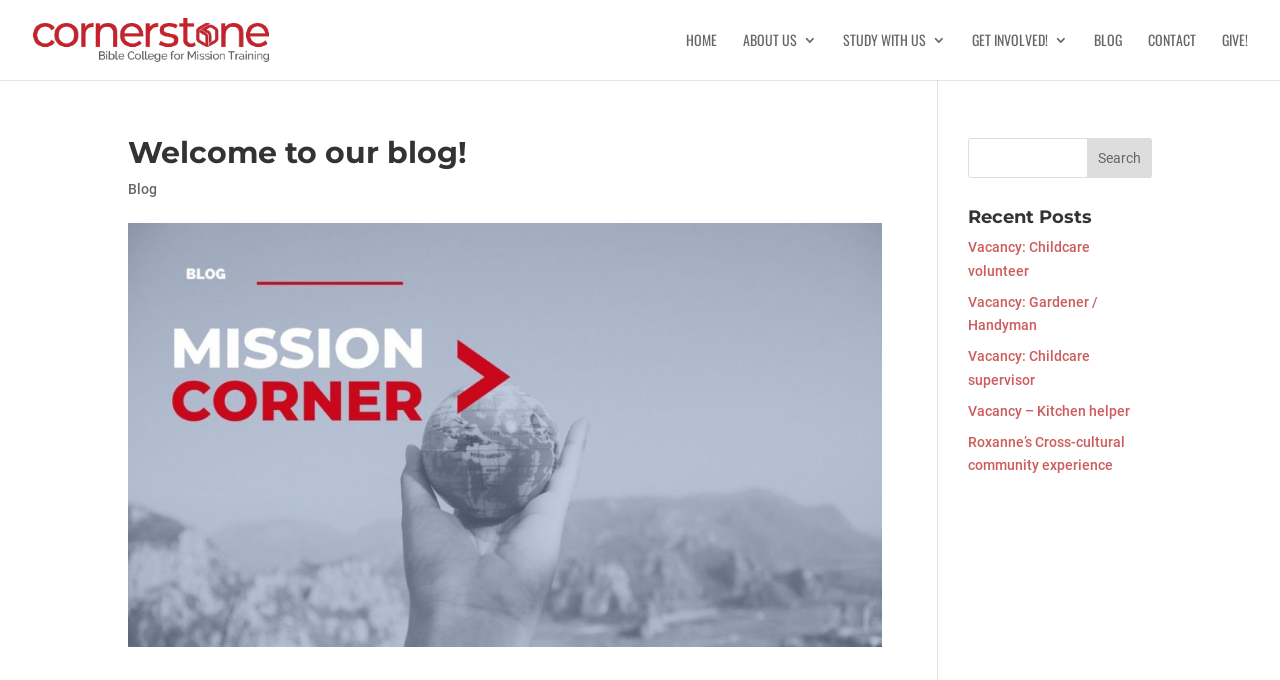Describe all the key features of the webpage in detail.

The webpage is a blog page titled "Welcome to our blog! - Cornerstone Bible College for Mission Training". At the top left, there is a logo image of Cornerstone Bible College for Mission Training, accompanied by a link to the college's homepage. 

Below the logo, there is a navigation menu with seven links: "HOME", "ABOUT US 3", "STUDY WITH US 3", "GET INVOLVED! 3", "BLOG", "CONTACT", and "GIVE!". These links are aligned horizontally and take up the top section of the page.

Under the navigation menu, there is a large heading that reads "Welcome to our blog!". Below this heading, there is a link to the "Blog" section and a large image related to the "Mission Corner blog". 

On the right side of the page, there is a search bar with a textbox and a "Search" button. Above the search bar, there is a heading that reads "Recent Posts". Below this heading, there are five links to recent blog posts, including job vacancy announcements and a personal experience story. These links are stacked vertically and take up the middle section of the page.